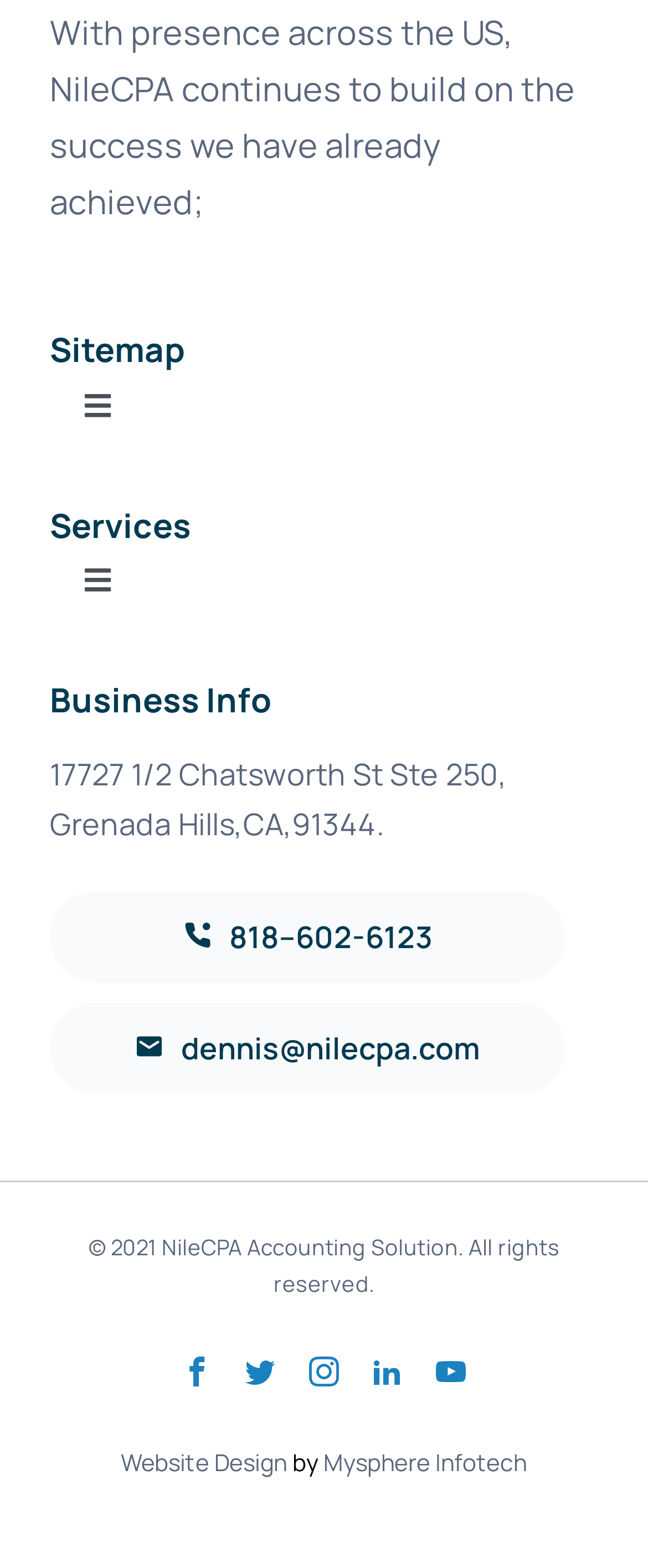How many navigation menus are there?
Answer with a single word or phrase by referring to the visual content.

2